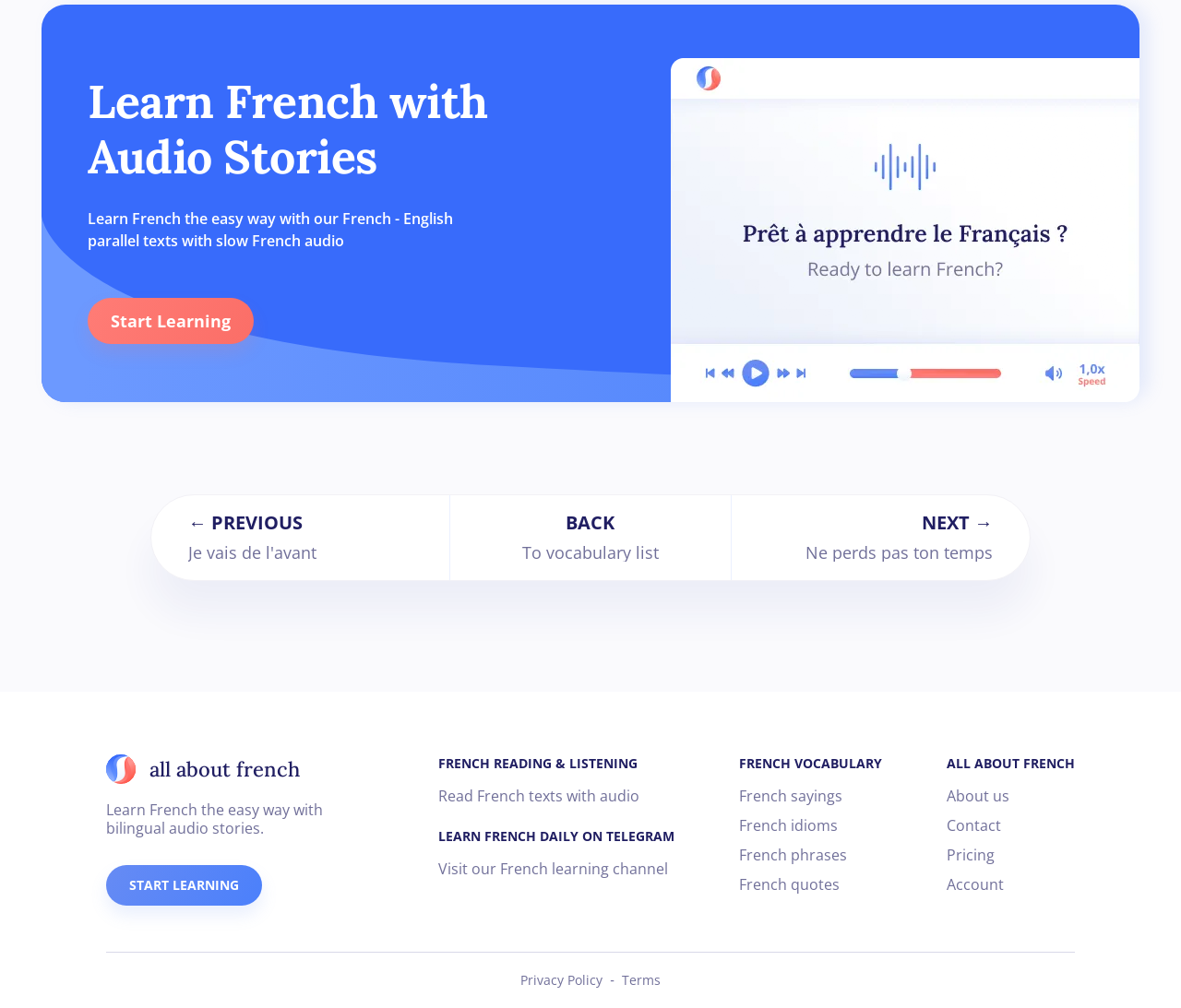Answer the question with a brief word or phrase:
What is the main purpose of this website?

Learn French